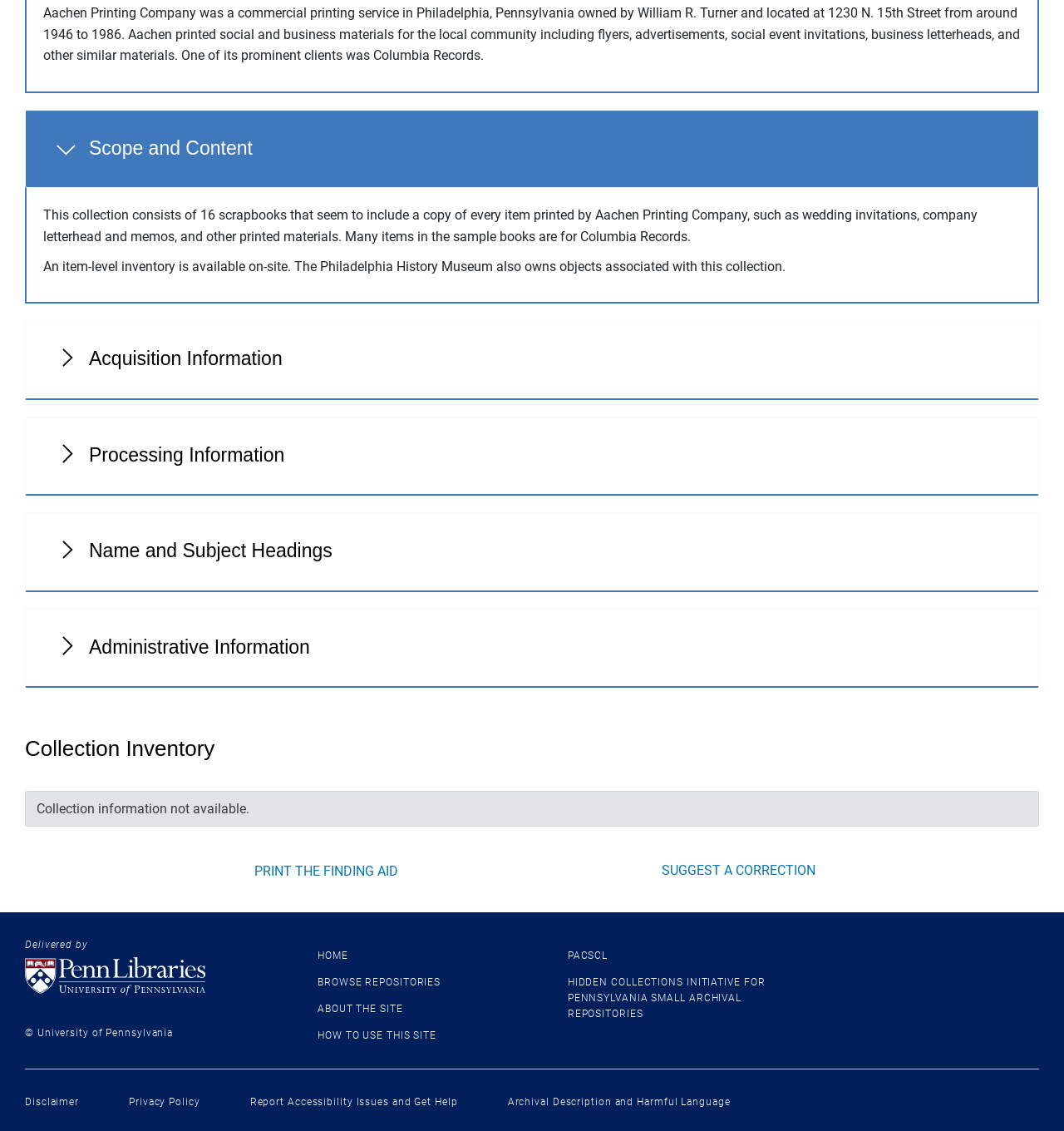Can you provide the bounding box coordinates for the element that should be clicked to implement the instruction: "Click on the 'HOME' link"?

None